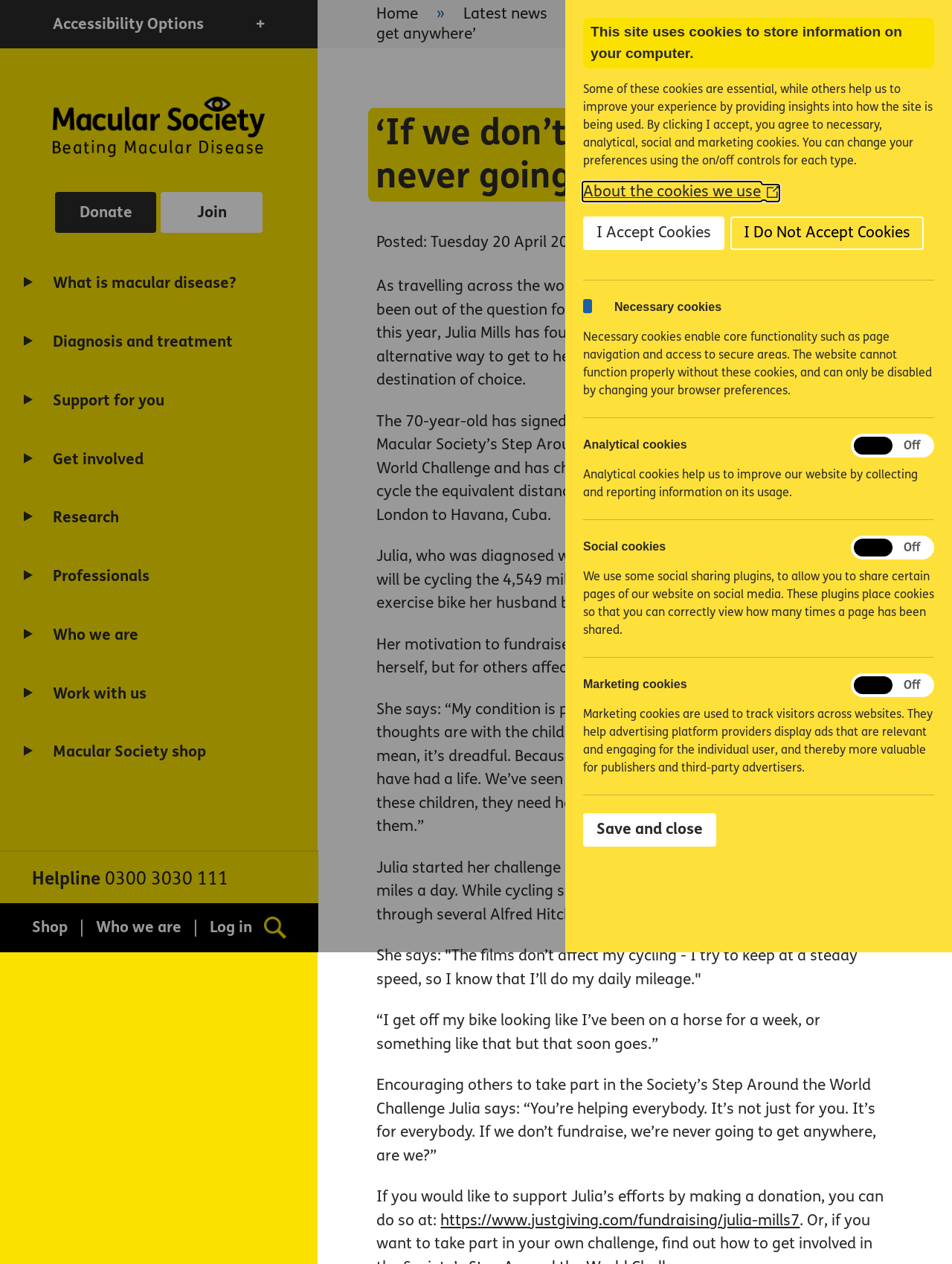Provide an in-depth caption for the webpage.

This webpage is about the Macular Society, a charity organization focused on macular disease. At the top of the page, there is a dialog box about cookies, which explains the different types of cookies used on the website and allows users to accept or decline them. Below this, there is a button to set cookie preferences.

On the top left corner, there is a button for accessibility options. Next to it, there are links to the home page, donate, and join the organization. On the top right corner, there is a search bar with a magnifying glass icon.

The main content of the page is an article about Julia Mills, a 70-year-old woman who has signed up for the Macular Society's Step Around the World Challenge. She is cycling the equivalent distance from London to Havana, Cuba, to raise funds for the organization. The article includes a photo of Julia Mills cycling and several paragraphs of text describing her motivation and experience.

On the left side of the page, there is a menu with links to various sections of the website, including "What is macular disease?", "Diagnosis and treatment", "Support for you", and others. At the bottom of the page, there are links to the Macular Society shop, helpline, and login.

Overall, the webpage is focused on promoting the Macular Society and its fundraising efforts, with a personal story about Julia Mills' experience with the organization.